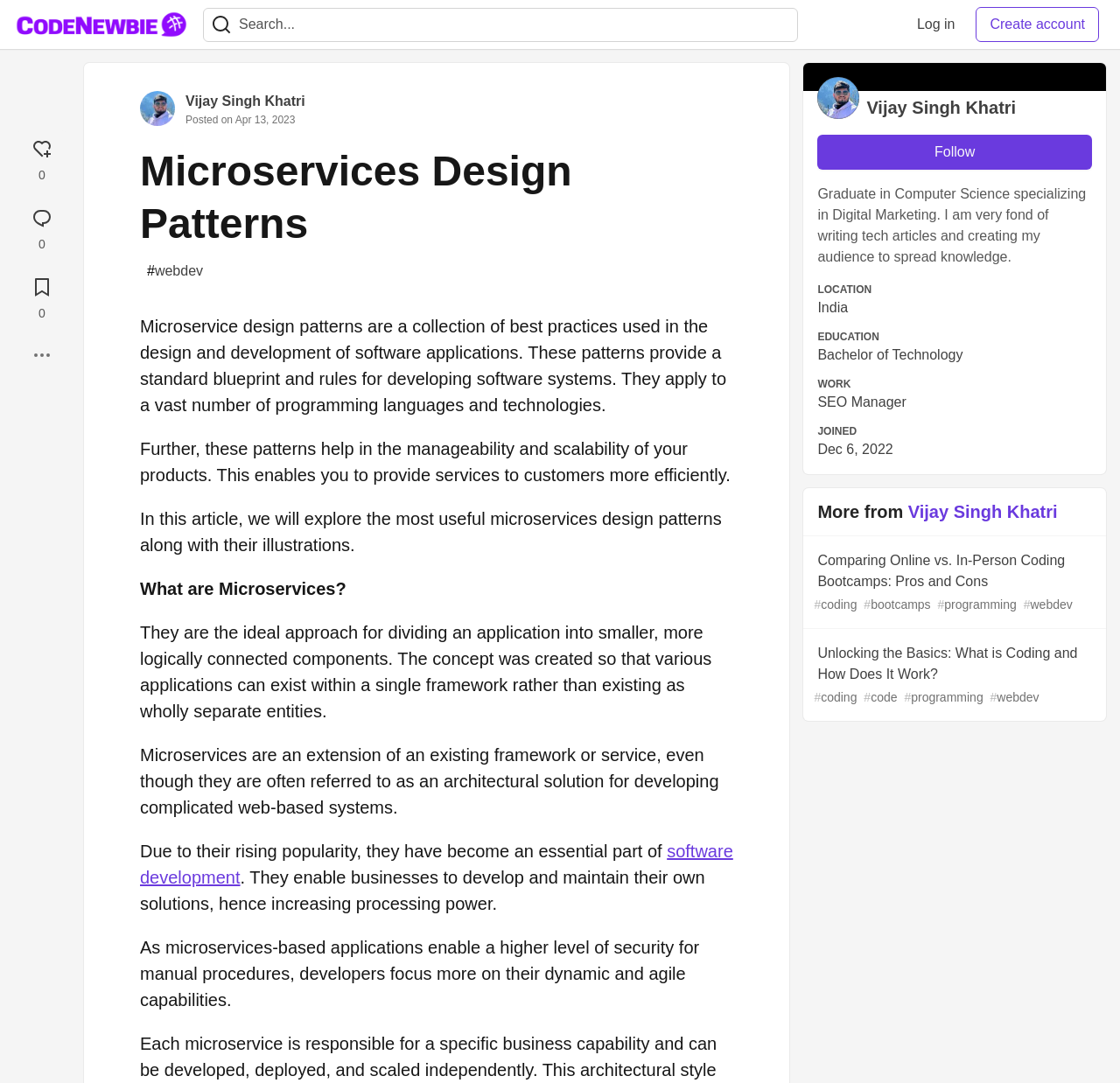What is the author's profession?
Using the information from the image, answer the question thoroughly.

I found the answer by looking at the author's profile section, where it mentions 'WORK' and then lists 'SEO Manager' as the profession.